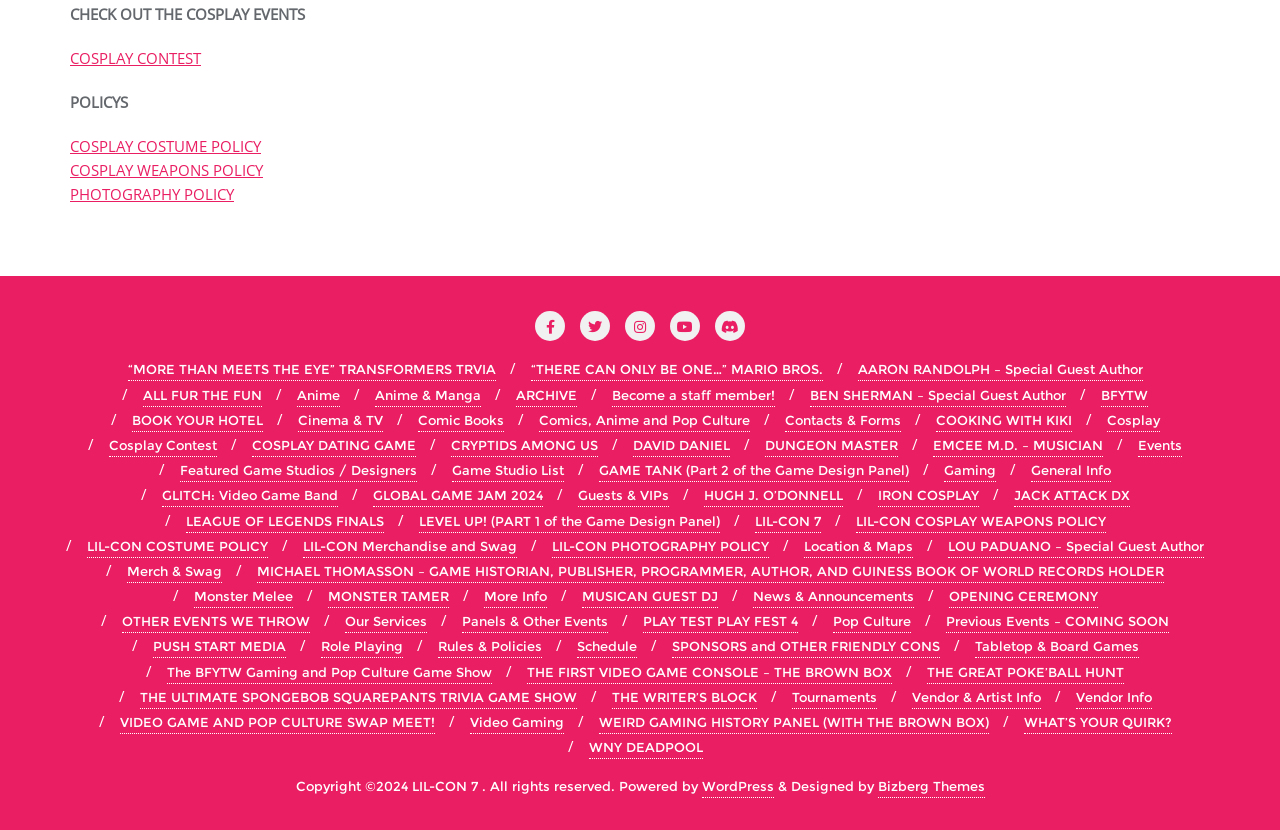Please specify the coordinates of the bounding box for the element that should be clicked to carry out this instruction: "Check out the COSPLAY EVENTS". The coordinates must be four float numbers between 0 and 1, formatted as [left, top, right, bottom].

[0.055, 0.005, 0.238, 0.029]